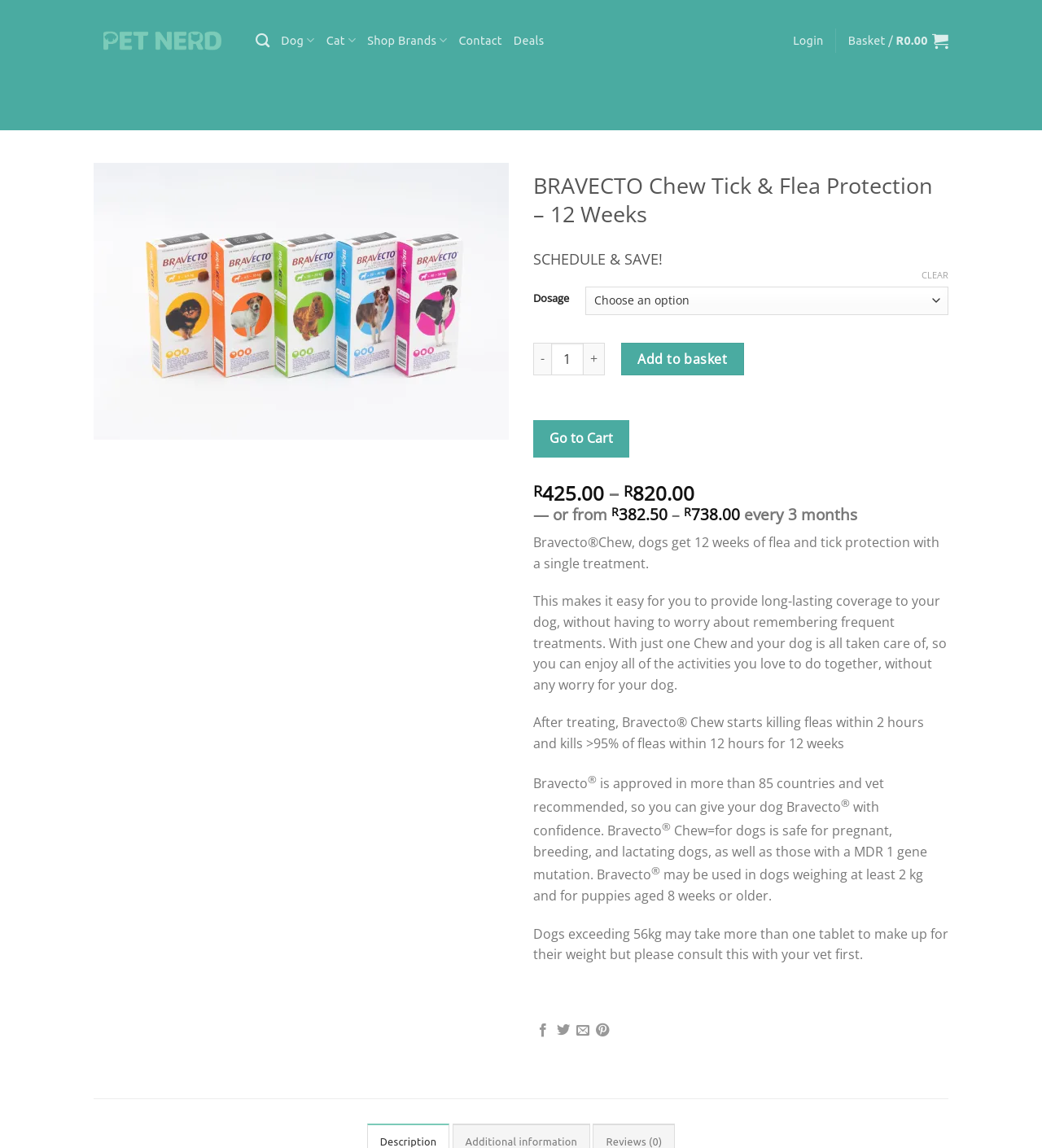Identify the bounding box for the element characterized by the following description: "Dog".

[0.27, 0.022, 0.302, 0.049]